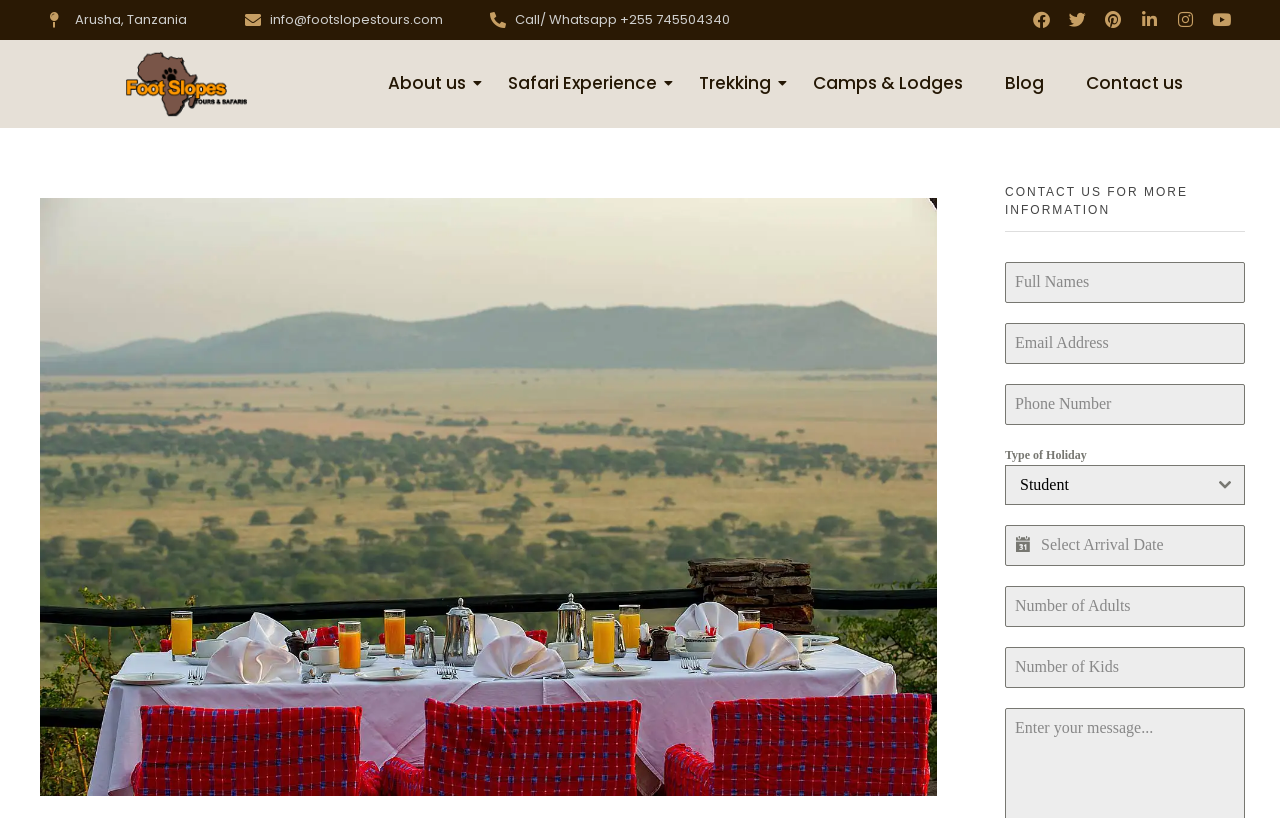Find the bounding box coordinates of the clickable area that will achieve the following instruction: "Enter full names".

[0.785, 0.321, 0.973, 0.371]